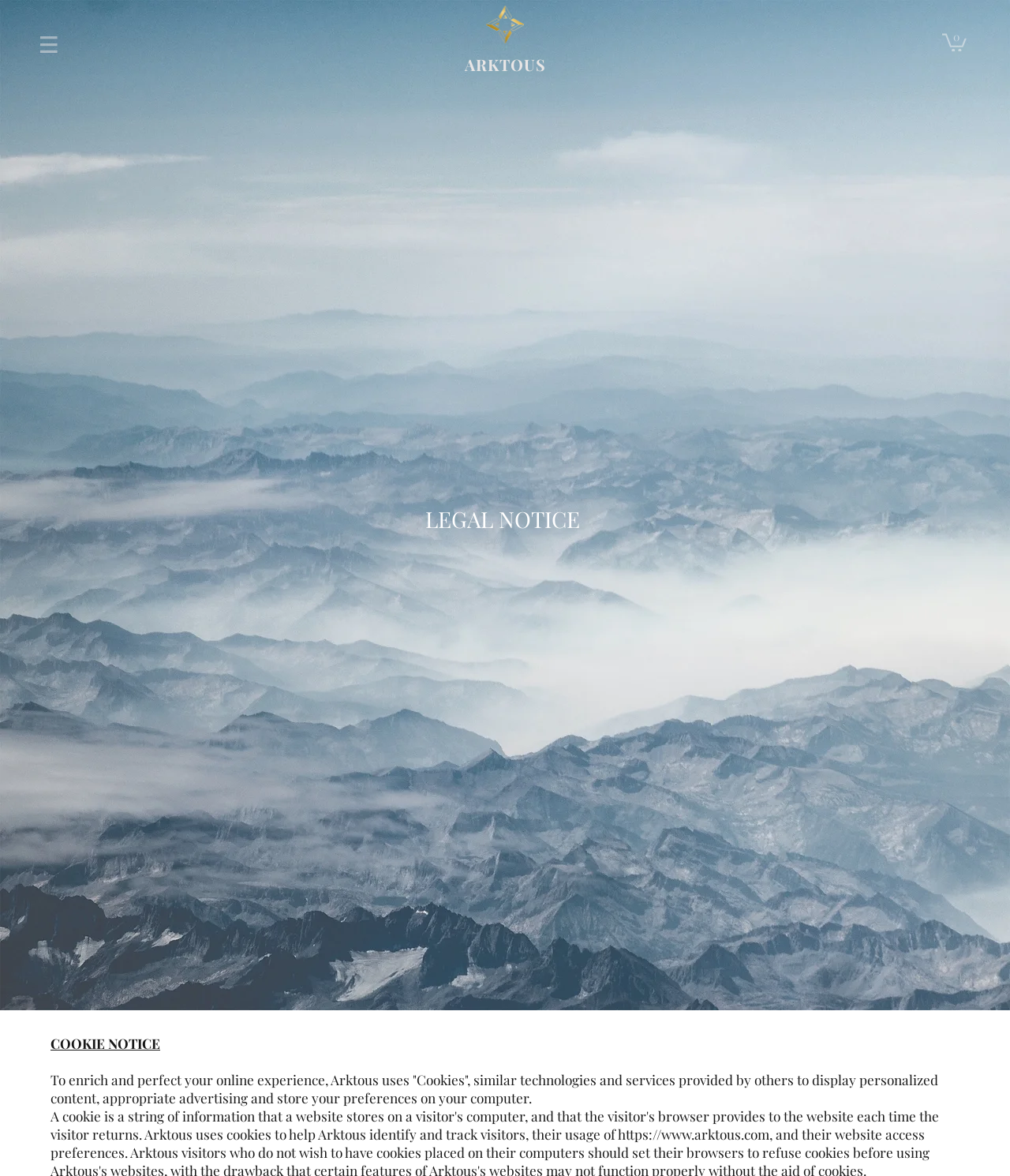What is the topic of the legal notice?
From the details in the image, answer the question comprehensively.

The topic of the legal notice can be determined by looking at the static text 'COOKIE NOTICE' which indicates that the legal notice is about cookies.